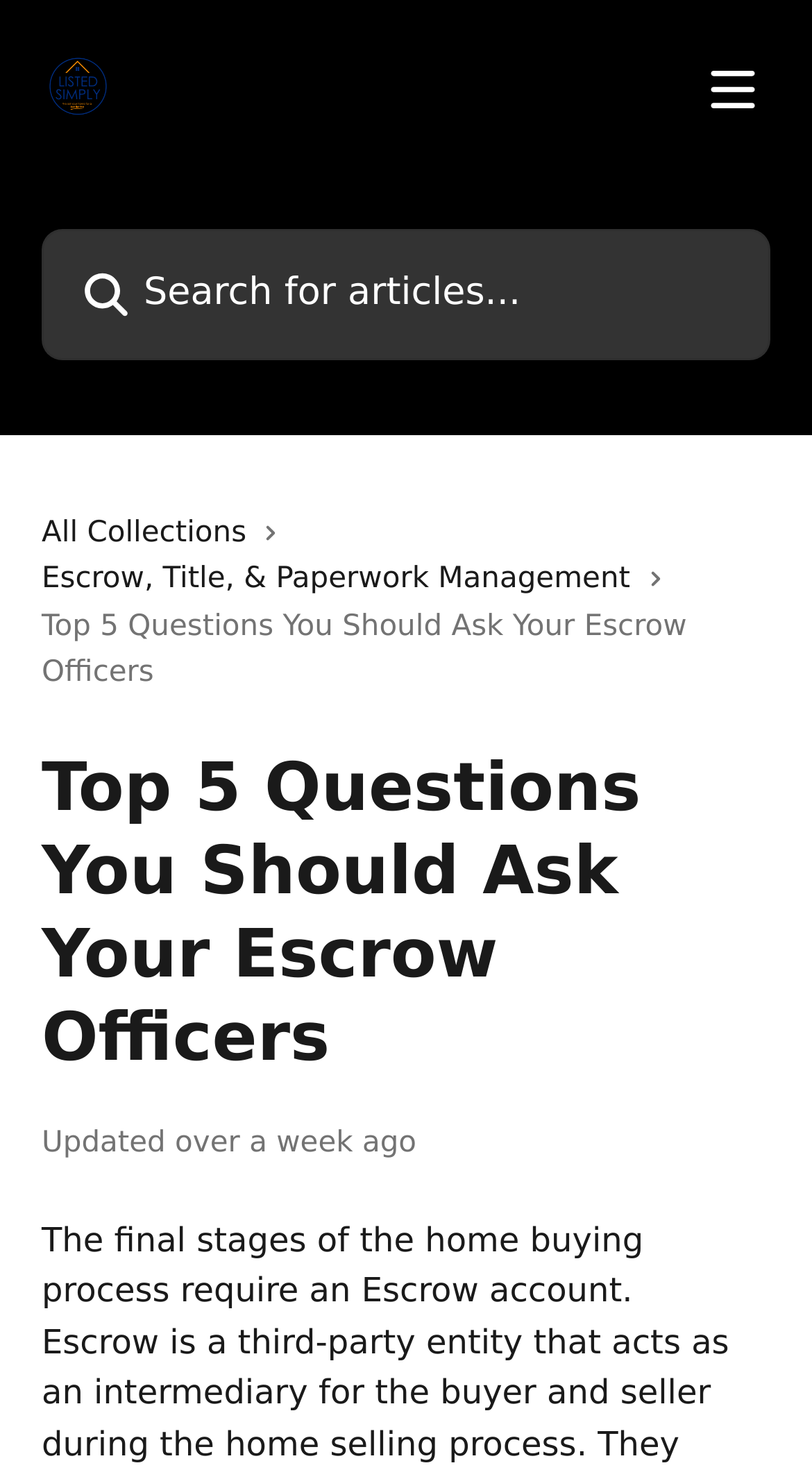Reply to the question with a brief word or phrase: When was the article last updated?

Over a week ago